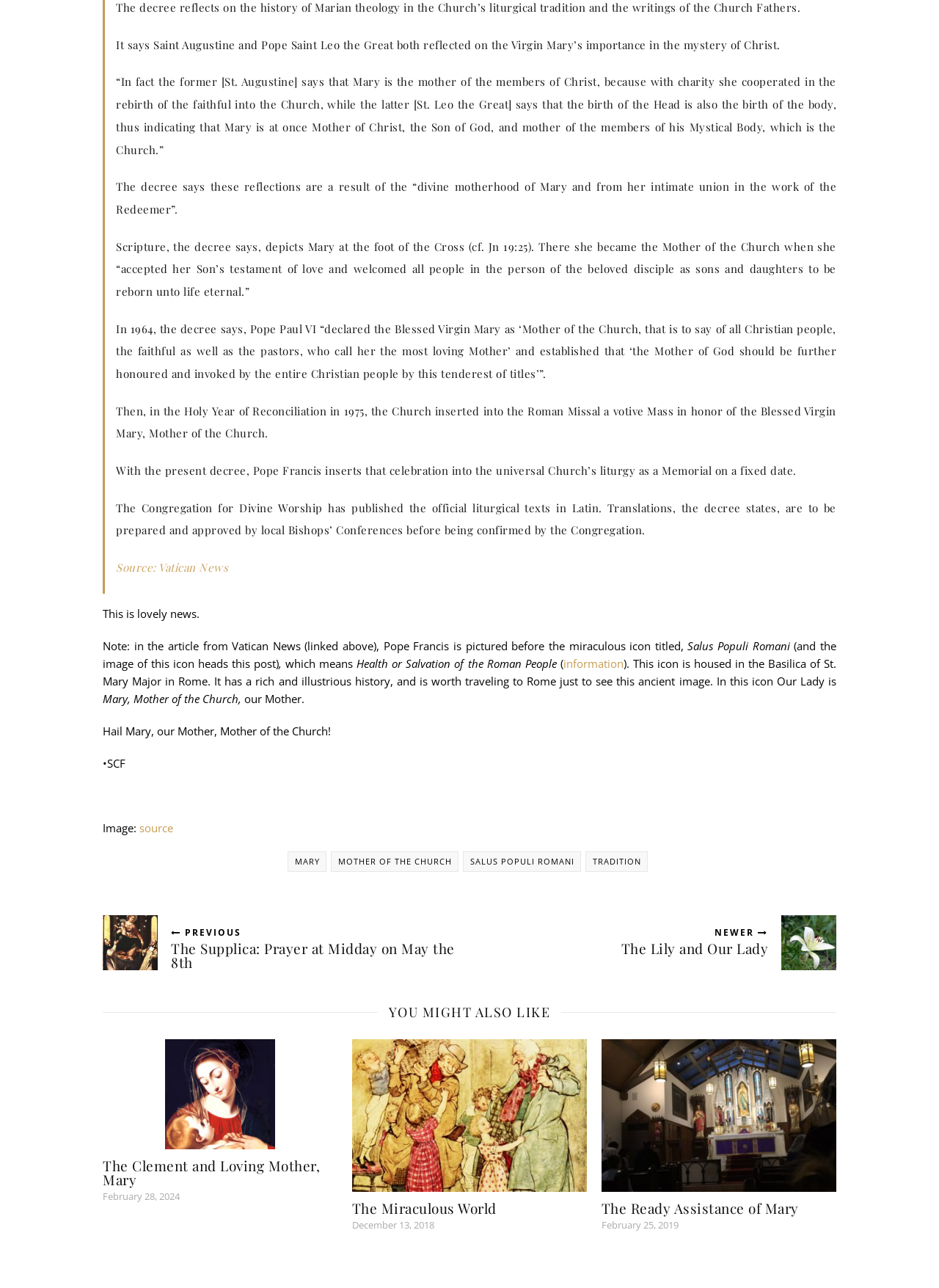Point out the bounding box coordinates of the section to click in order to follow this instruction: "Read about the Miraculous World".

[0.375, 0.93, 0.529, 0.945]